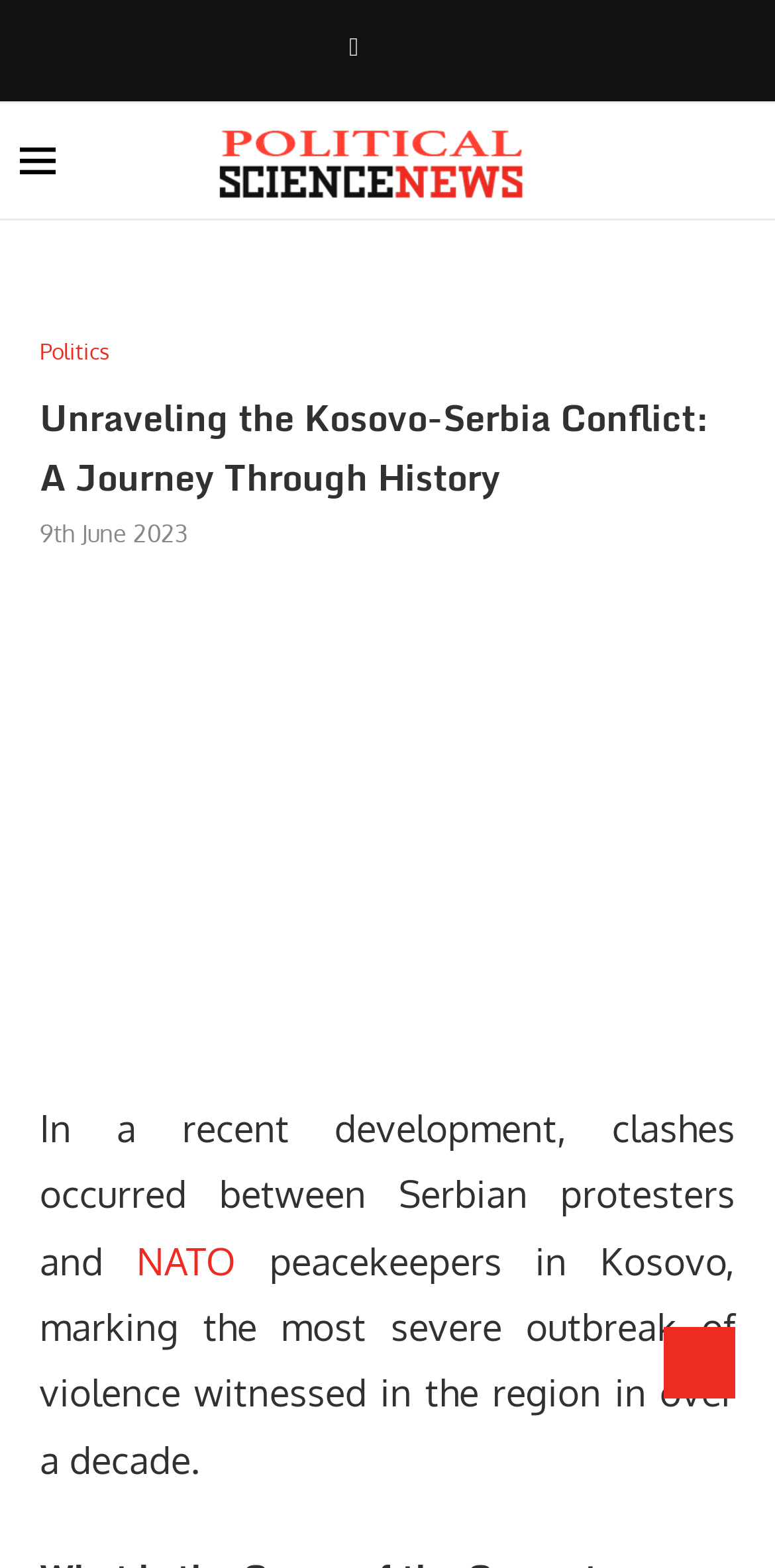Determine the title of the webpage and give its text content.

Unraveling the Kosovo-Serbia Conflict: A Journey Through History